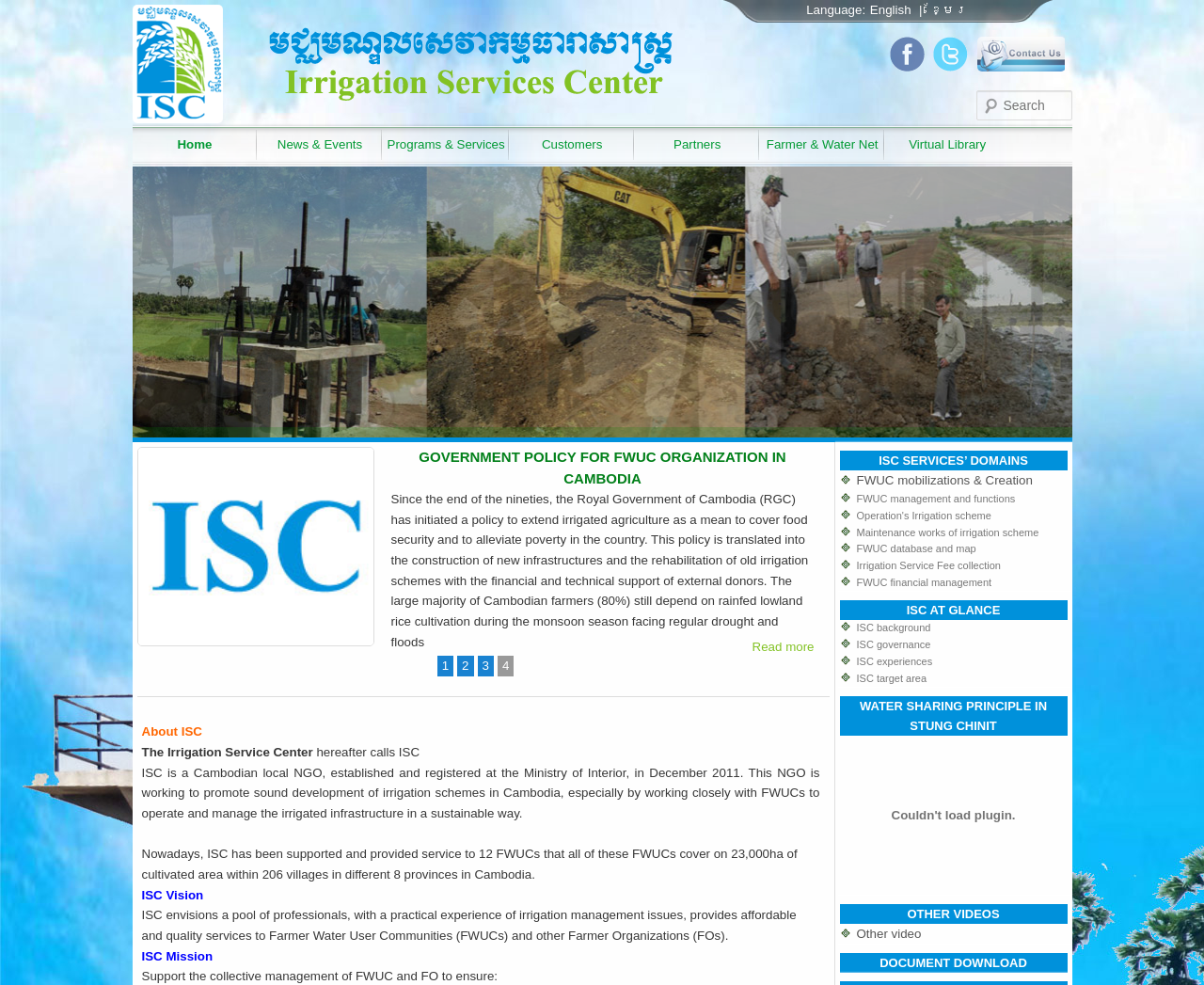Please determine and provide the text content of the webpage's heading.

GOVERNMENT POLICY FOR FWUC ORGANIZATION IN CAMBODIA